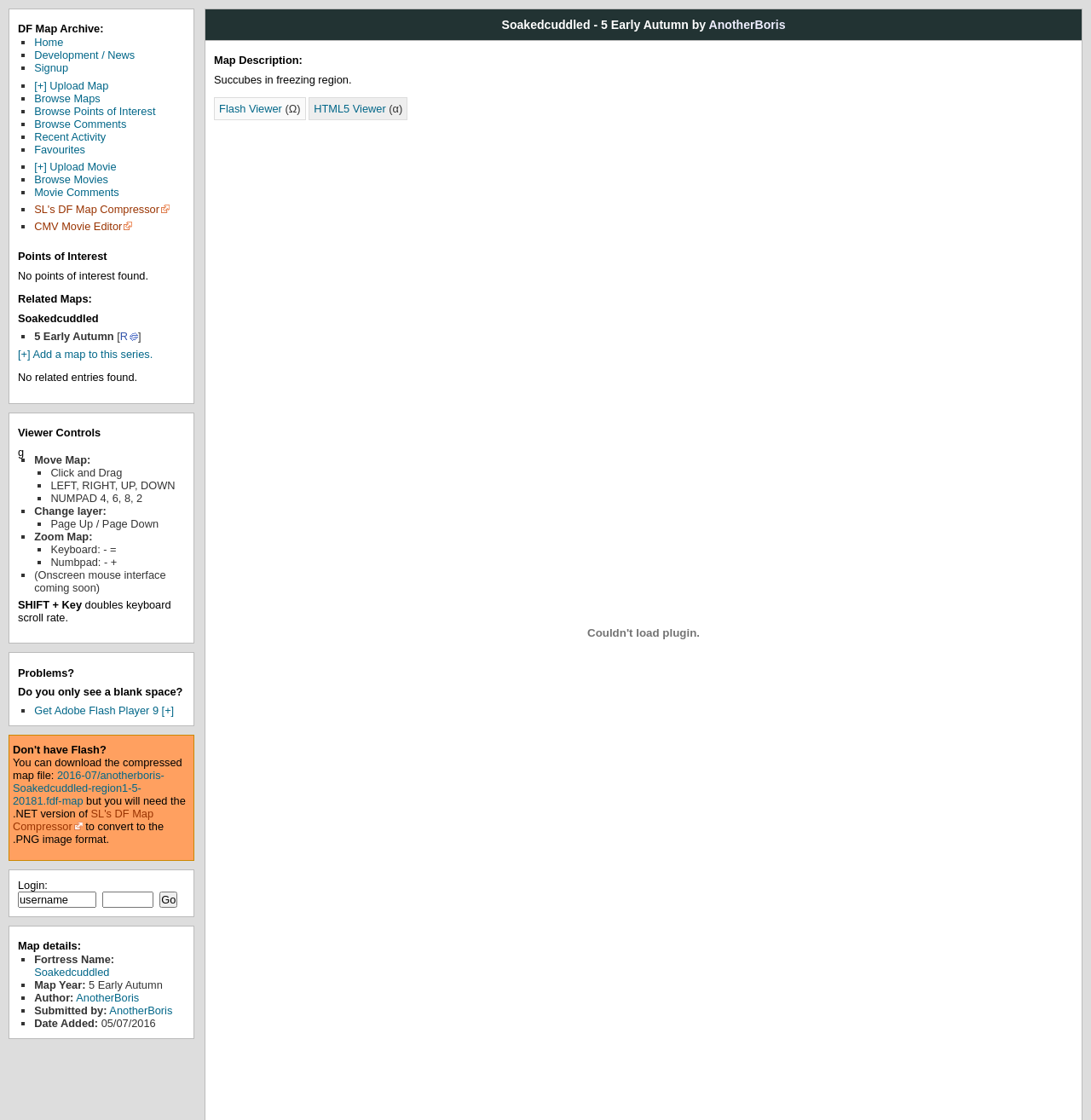Determine the bounding box coordinates of the element's region needed to click to follow the instruction: "Upload a map". Provide these coordinates as four float numbers between 0 and 1, formatted as [left, top, right, bottom].

[0.031, 0.07, 0.099, 0.082]